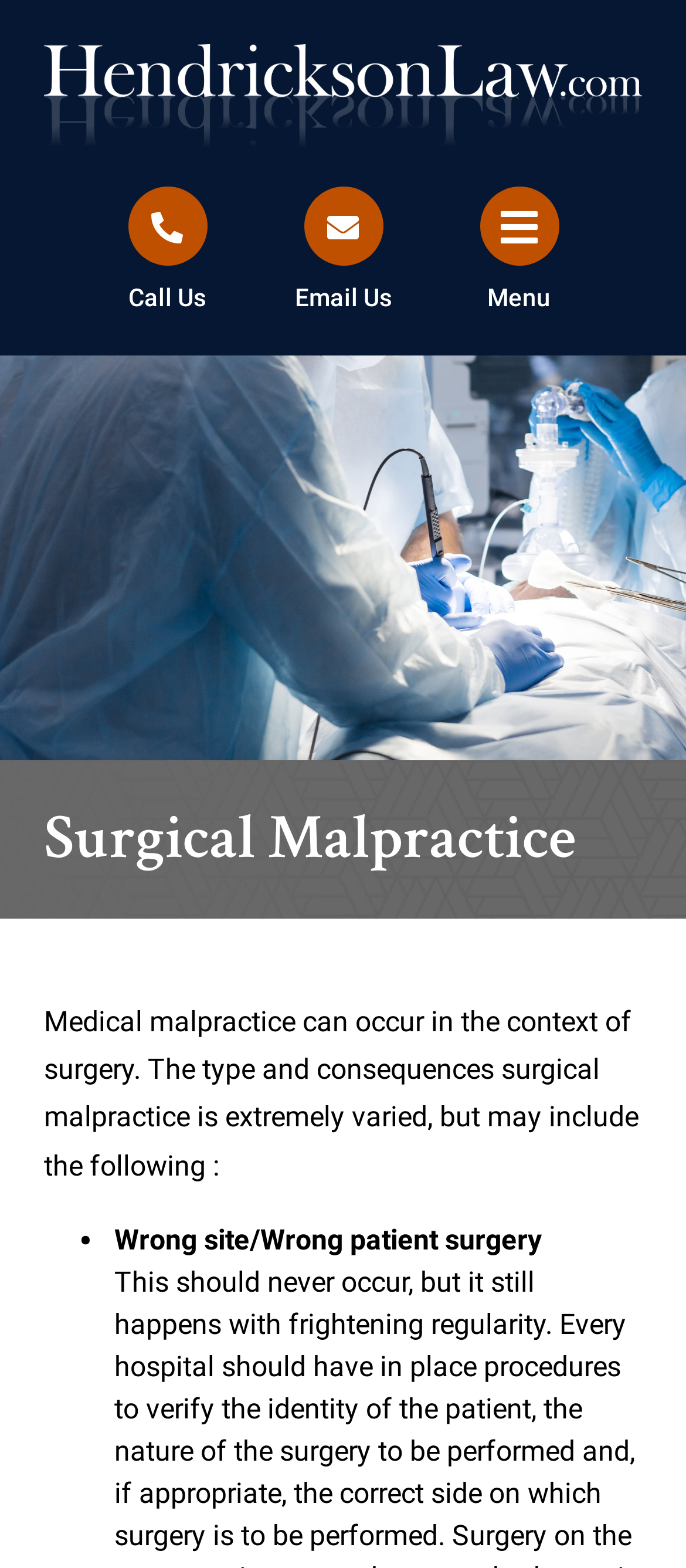What is the purpose of the menu?
Using the image provided, answer with just one word or phrase.

Navigation